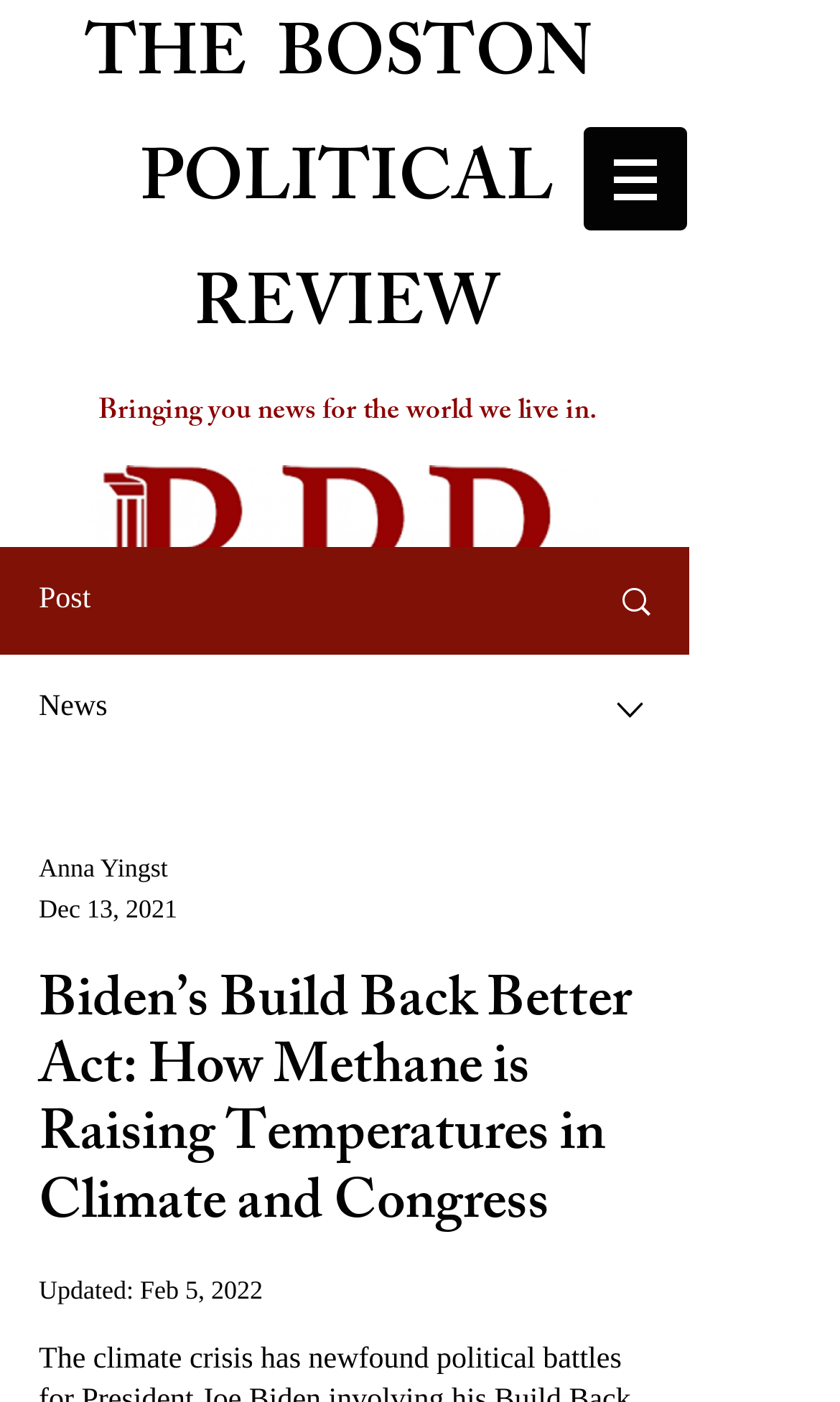Please answer the following question using a single word or phrase: 
Who is the author of the featured article?

Anna Yingst